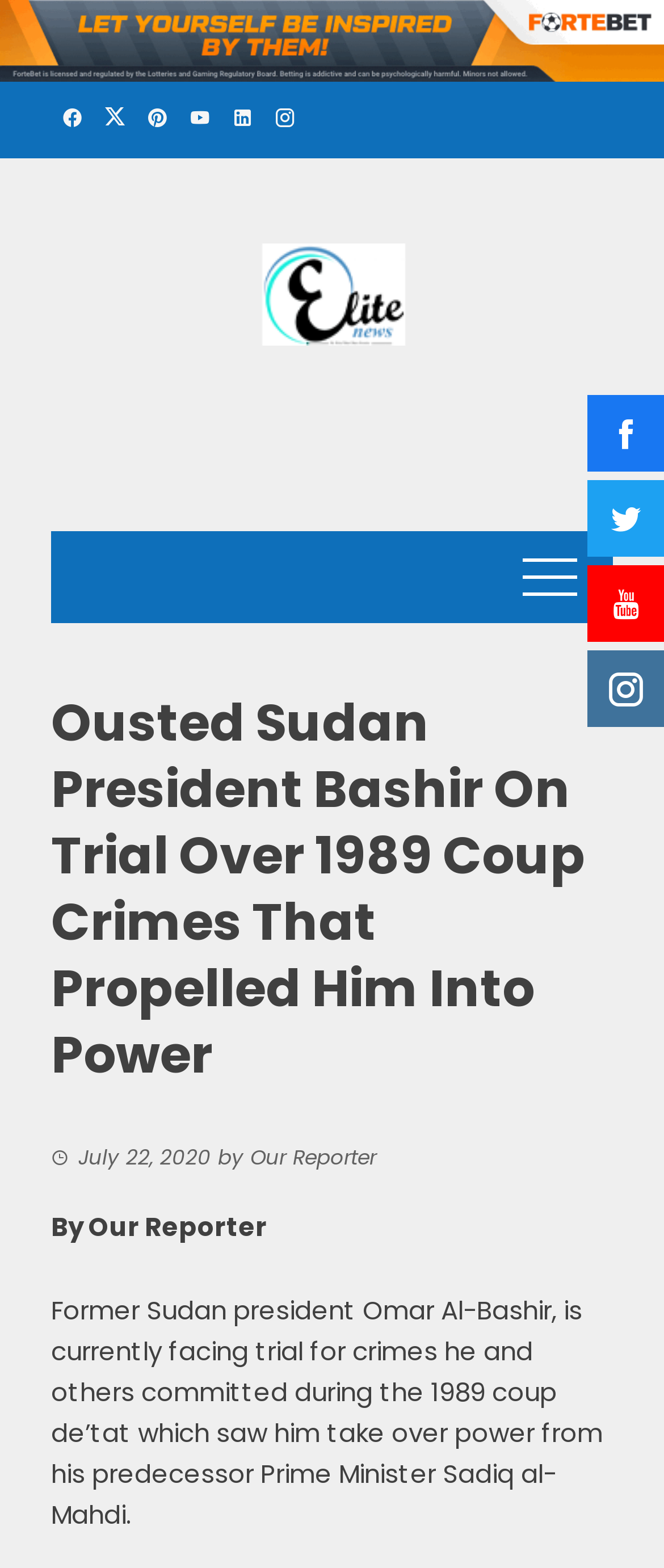Who is the author of the article?
Based on the image, answer the question with as much detail as possible.

The author of the article is mentioned as 'Our Reporter' in the webpage, which is indicated by the StaticText element with the text 'By Our Reporter'.